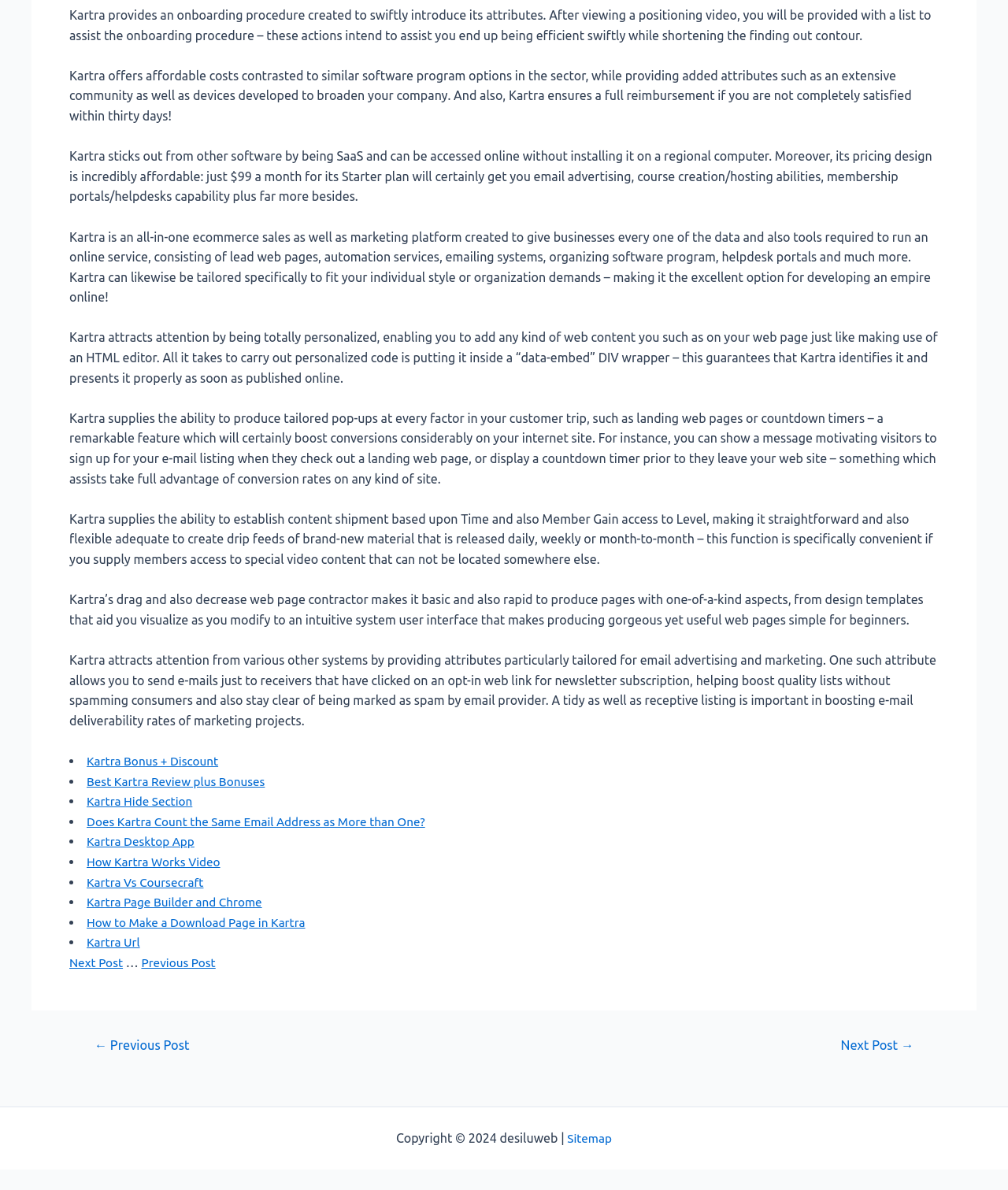Can you show the bounding box coordinates of the region to click on to complete the task described in the instruction: "View 'Best Kartra Review plus Bonuses'"?

[0.086, 0.65, 0.271, 0.662]